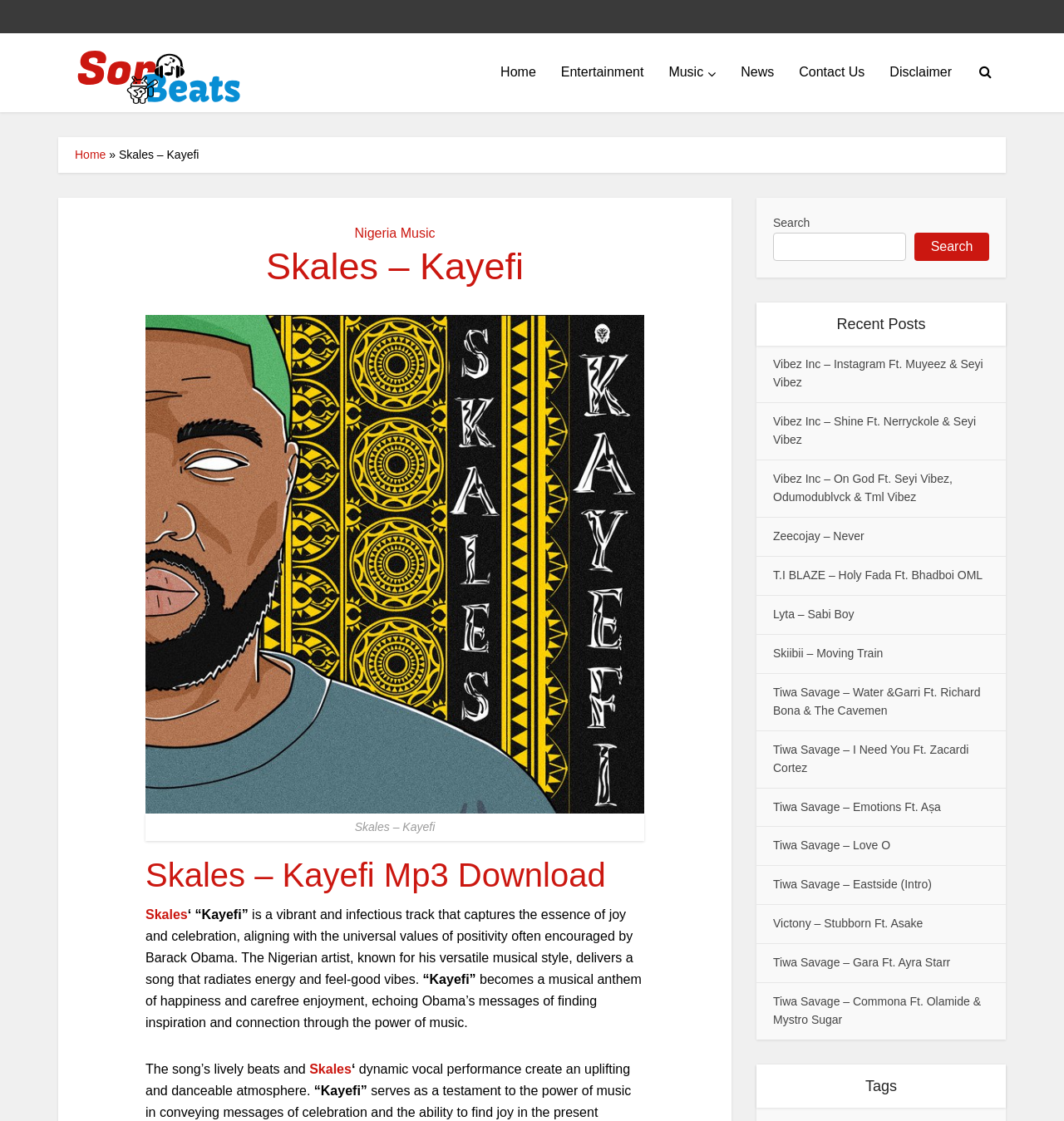Please specify the bounding box coordinates of the clickable region necessary for completing the following instruction: "Search for a song". The coordinates must consist of four float numbers between 0 and 1, i.e., [left, top, right, bottom].

[0.727, 0.207, 0.852, 0.233]